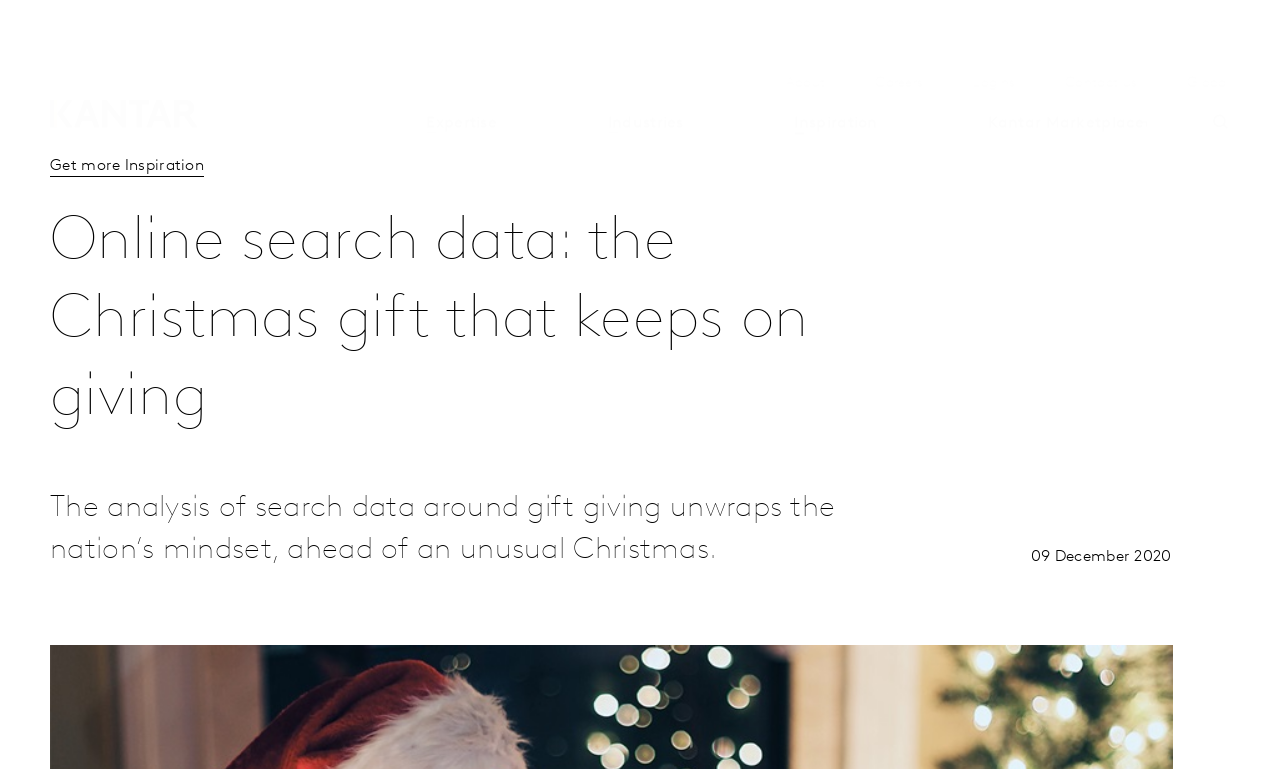Explain the webpage in detail.

The webpage appears to be an article or blog post about analyzing search data related to gift giving during the Christmas season. The title of the page is "Online search data: the Christmas gift that keeps on giving". 

At the top left of the page, there is a link, followed by three tabs: "Expertise", "Industries", and "Inspiration", which are not selected. To the right of these tabs, there is a link to "Kantar Marketplace". A search button with a search icon is located at the top right corner of the page.

Below the top section, there are several links to other pages, including "About", "Careers", "Logins", "Contact us", and "Global", which are aligned horizontally near the top of the page.

The main content of the page starts with a heading that repeats the title of the page. Below the heading, there is a paragraph of text that summarizes the article, stating that the analysis of search data around gift giving reveals the nation's mindset ahead of an unusual Christmas. The date "09 December 2020" is displayed at the bottom right of the main content section.

Additionally, there is a link to "Get more Inspiration" located at the top left of the main content section, below the top navigation links.